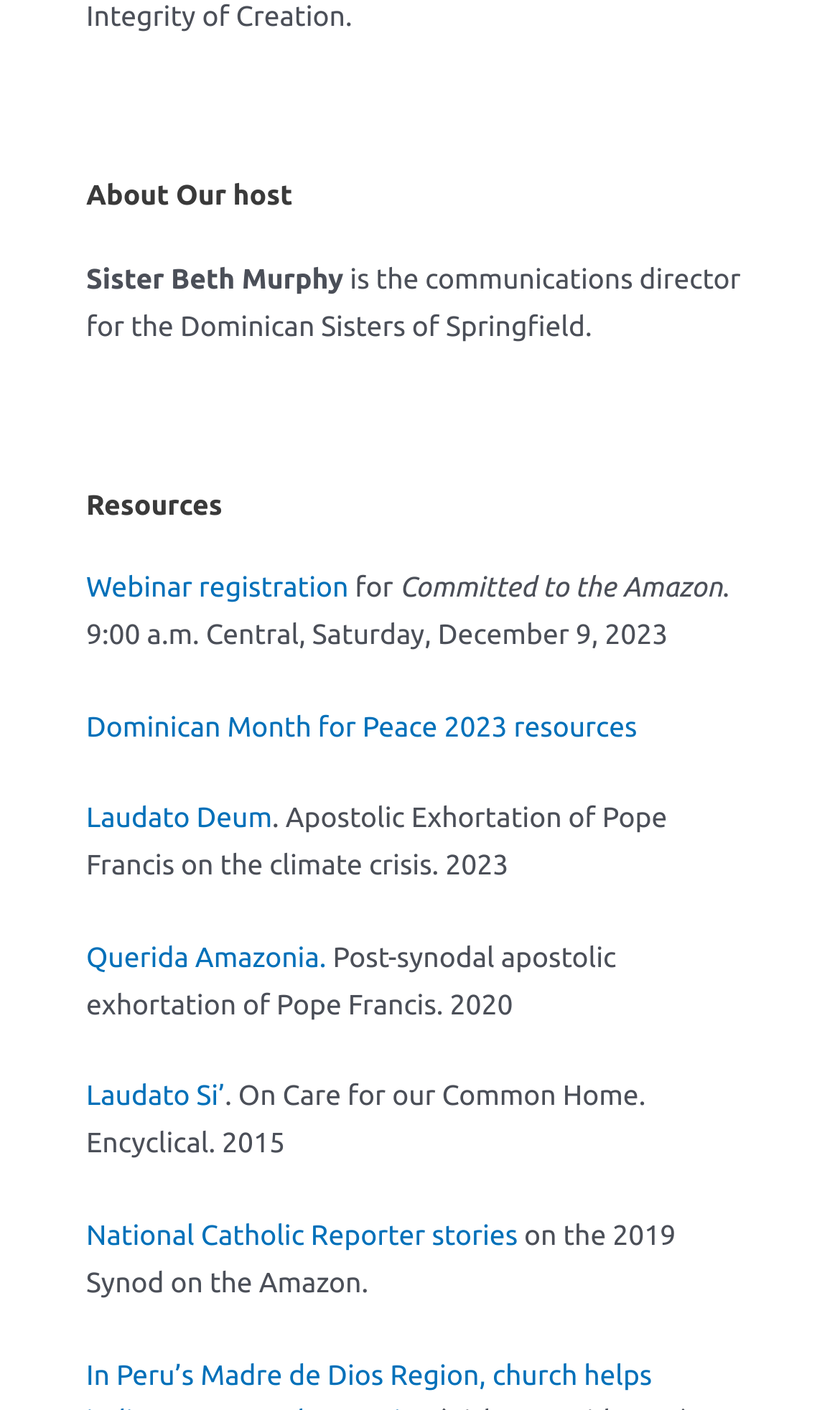Please respond in a single word or phrase: 
What is the title of the apostolic exhortation of Pope Francis on the climate crisis?

Laudato Deum